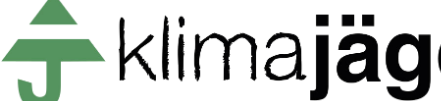Elaborate on the various elements present in the image.

The image features a logo for "klimajäg," which showcases a stylized green tree icon alongside the brand name in a modern font. The green tree symbolizes environmental awareness and sustainability, while the typography combines bold and dynamic elements, indicating a proactive approach to climate-related topics. The overall design conveys a sense of authority and commitment to climate issues, reflecting the mission of raising awareness and engaging discussions around ecological concerns.